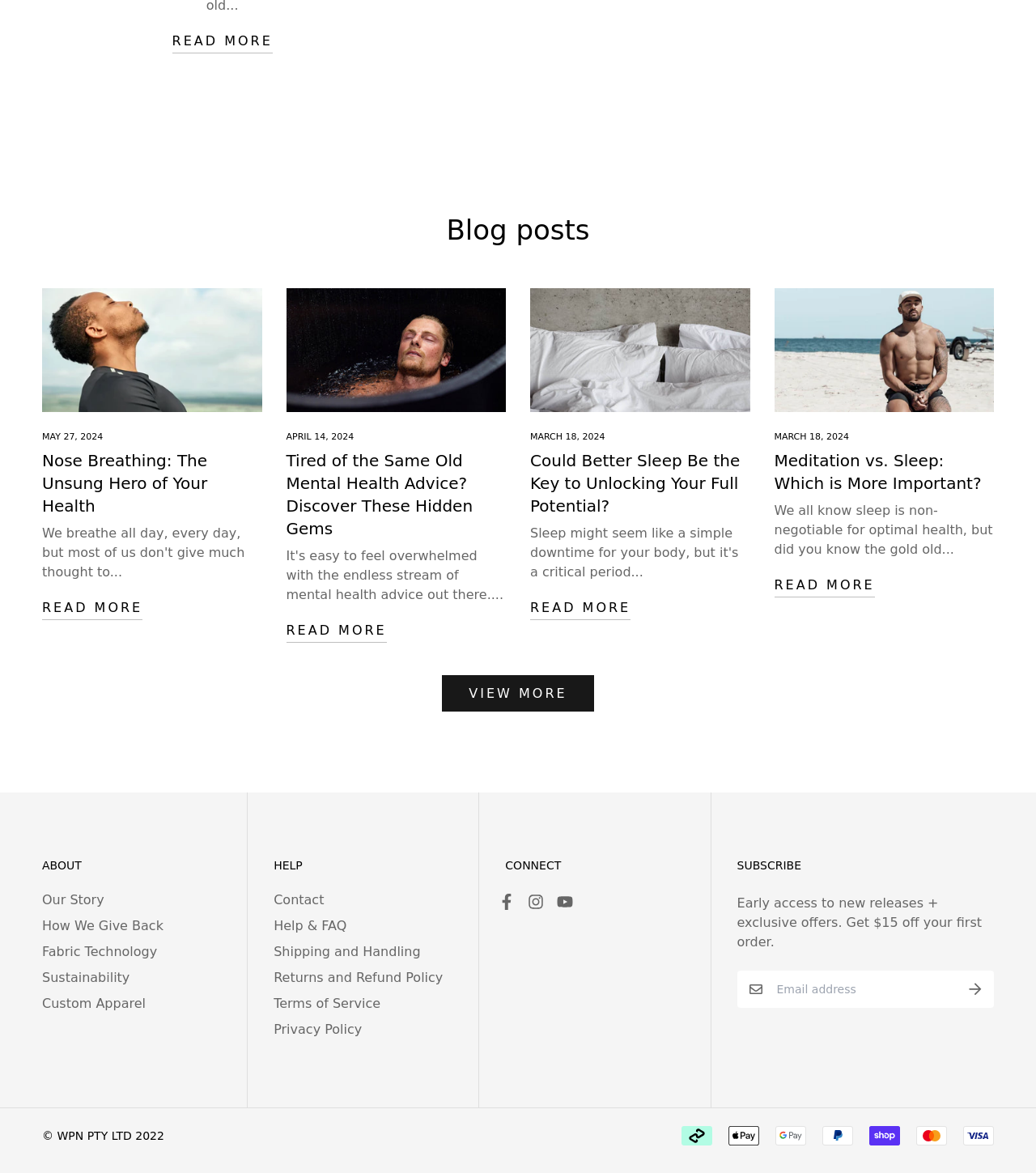How many blog posts are displayed on the webpage?
Answer the question with a detailed explanation, including all necessary information.

I can see four blog post sections on the webpage, each with a title, image, and 'READ MORE' link. This suggests that there are four blog posts displayed on the webpage.